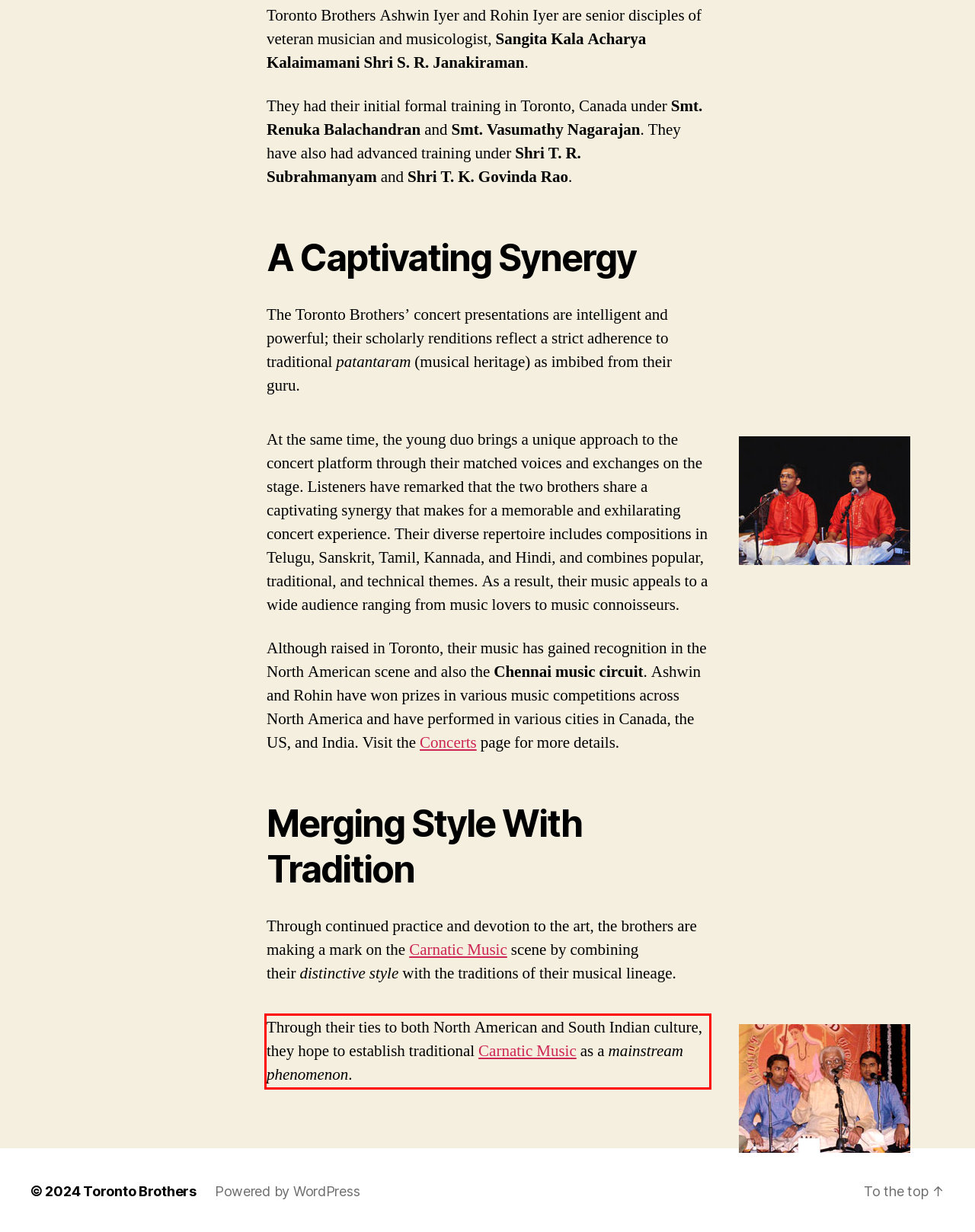Extract and provide the text found inside the red rectangle in the screenshot of the webpage.

Through their ties to both North American and South Indian culture, they hope to establish traditional Carnatic Music as a mainstream phenomenon.